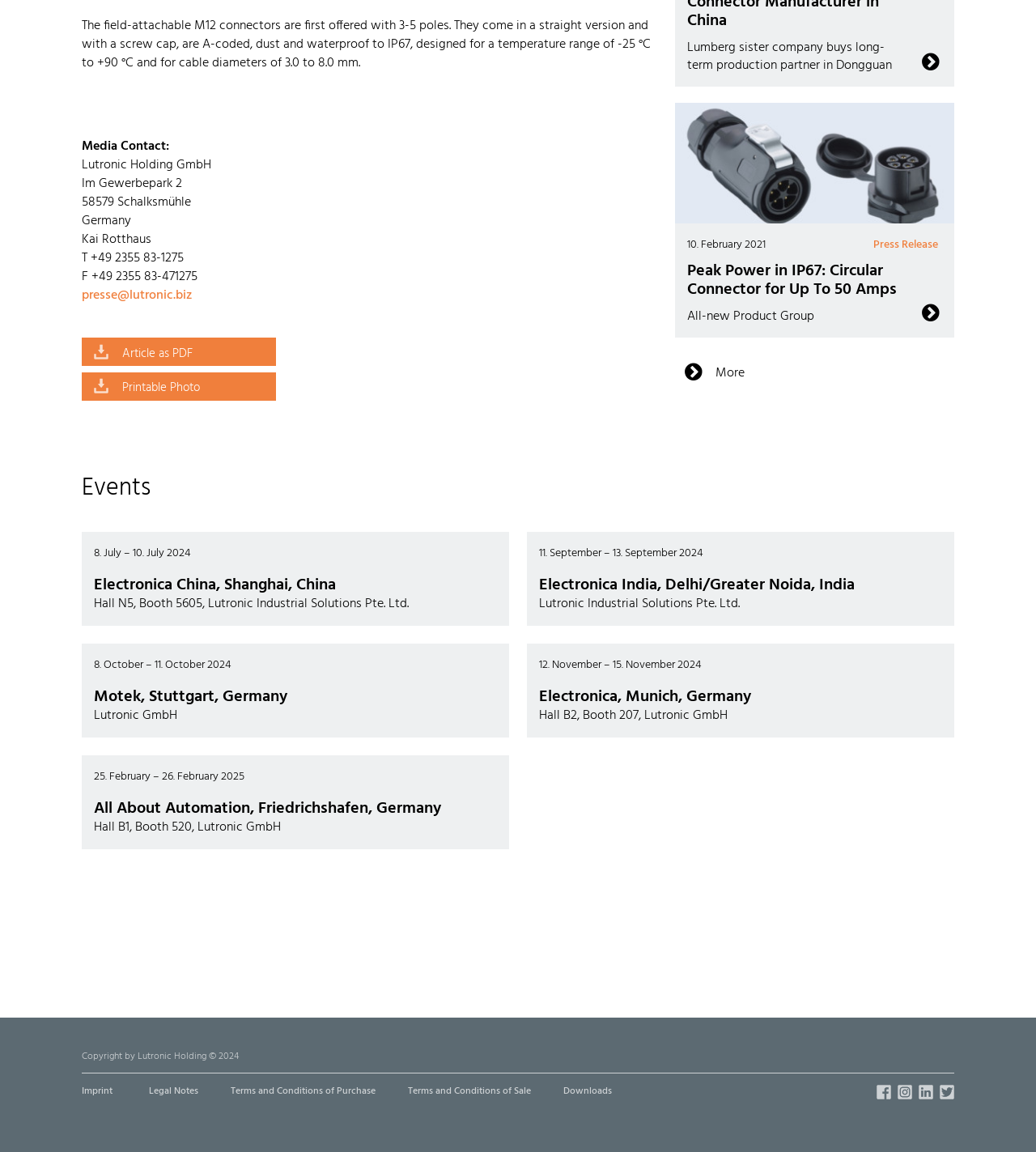From the given element description: "Printable Photo", find the bounding box for the UI element. Provide the coordinates as four float numbers between 0 and 1, in the order [left, top, right, bottom].

[0.079, 0.323, 0.266, 0.348]